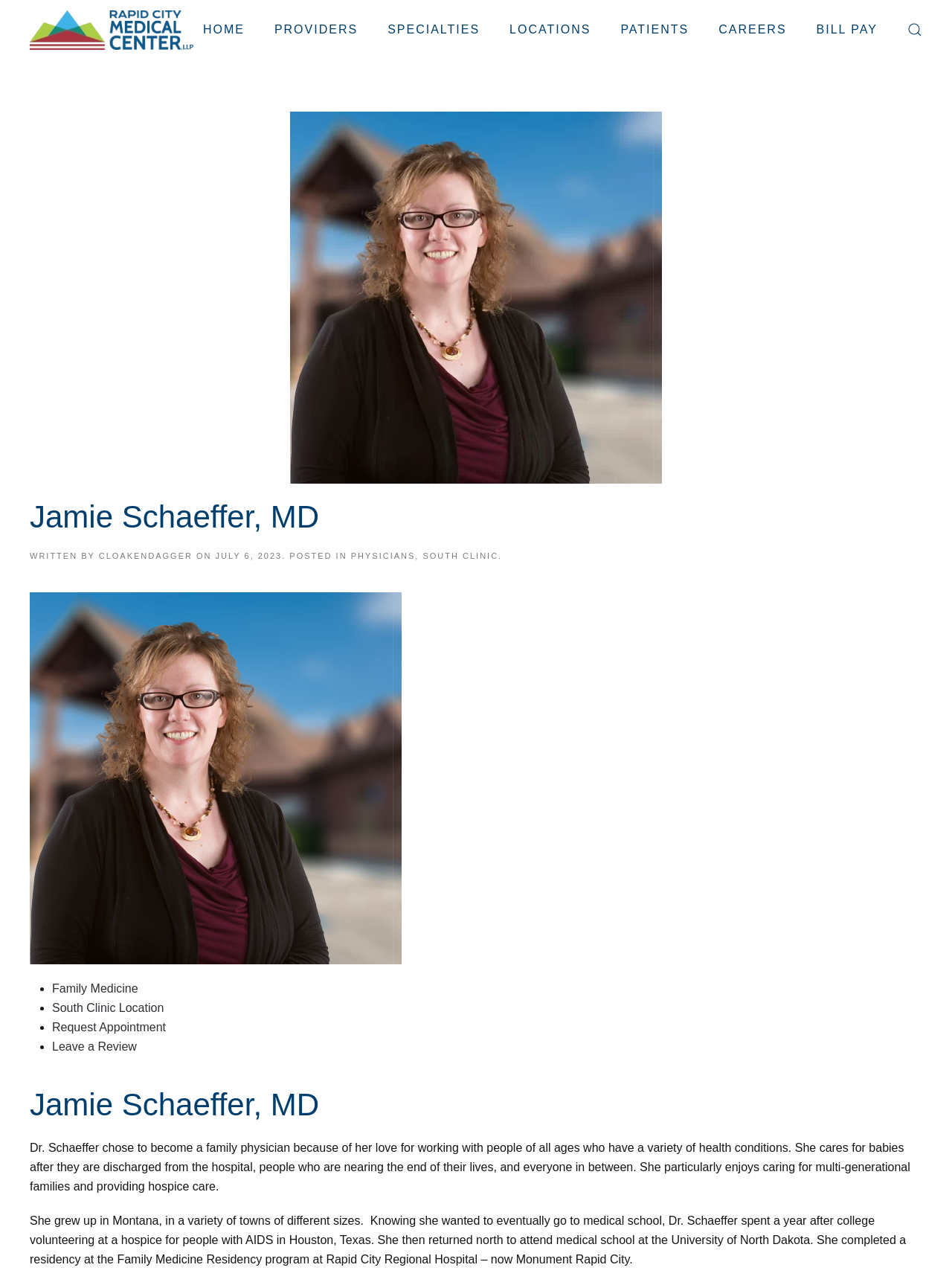What is the topic of the article written by CLOAKENDAGGER?
Using the image, answer in one word or phrase.

Physicians